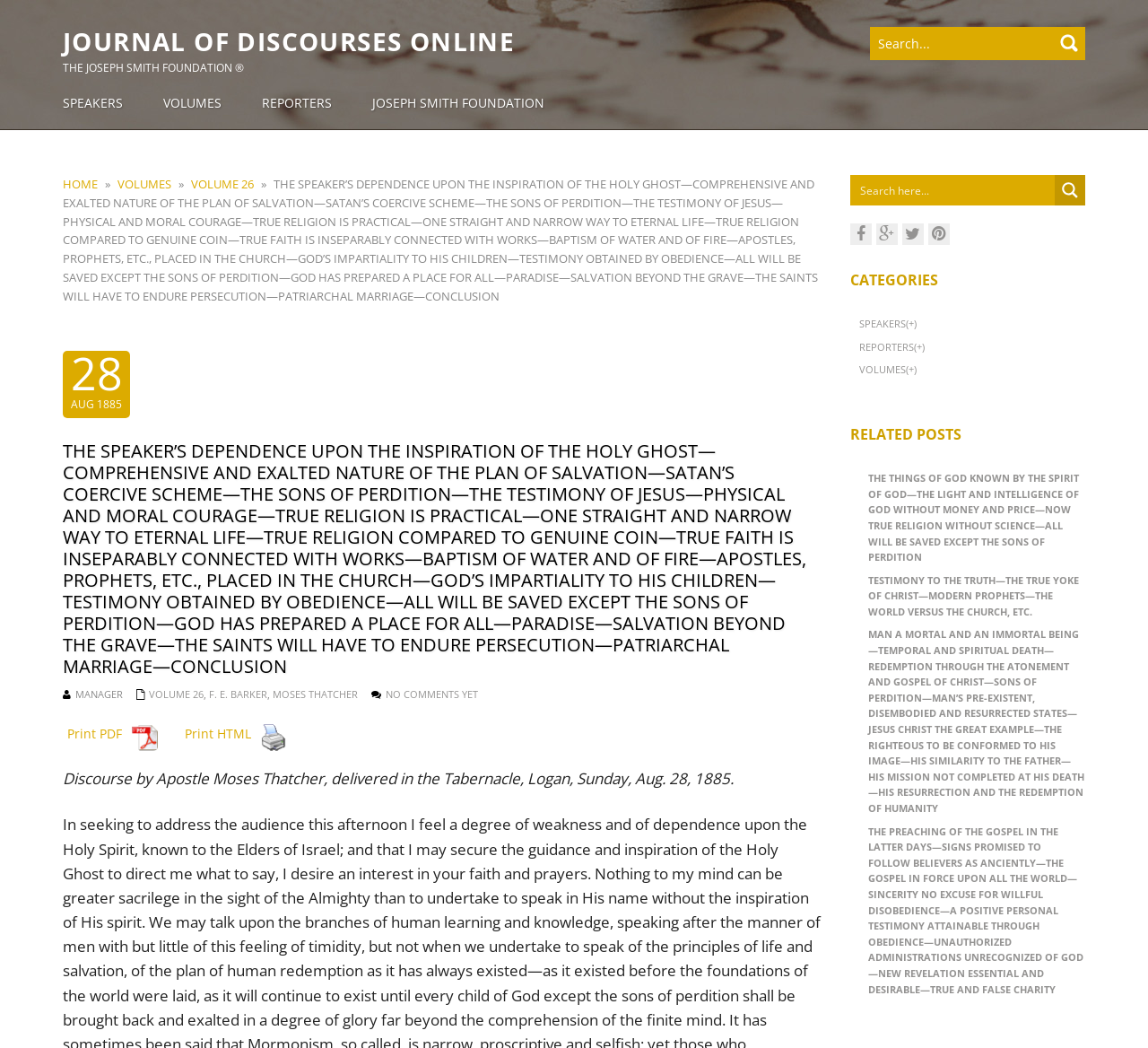What is the date of the discourse?
Provide a well-explained and detailed answer to the question.

I found the answer by looking at the text 'AUG 28 1885' which is a static text element on the webpage, and it is located near the speaker's name and the location of the discourse.